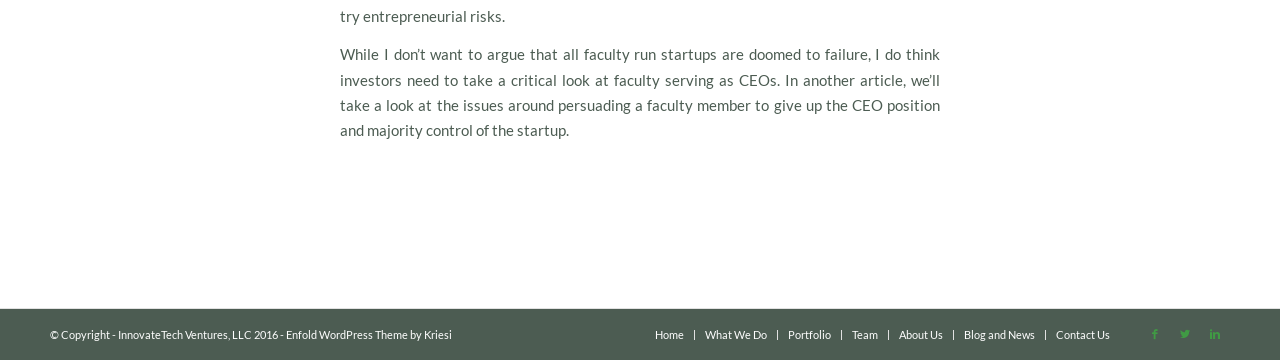Is there a social media presence for this website?
Look at the image and answer the question using a single word or phrase.

Yes